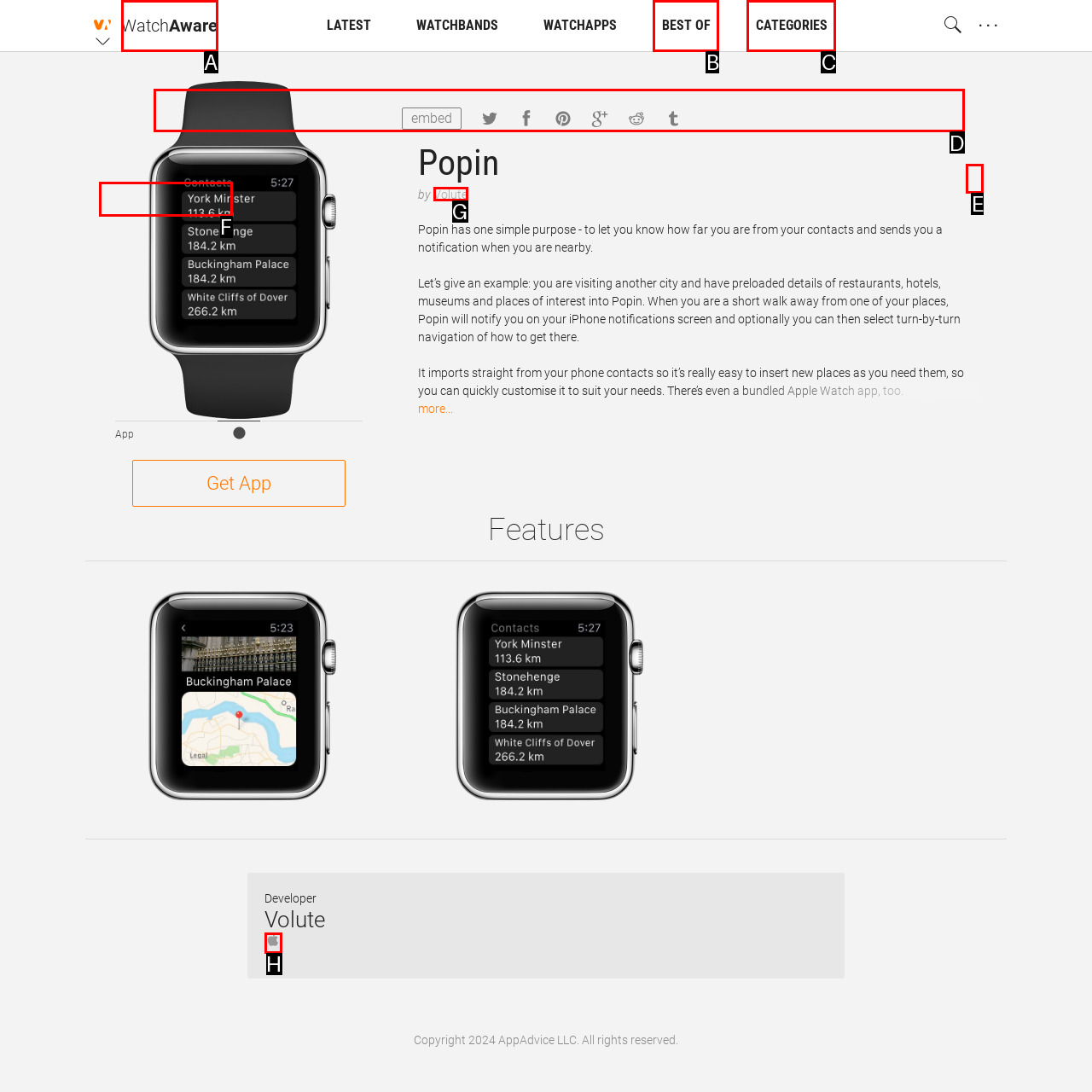Identify the letter of the option that should be selected to accomplish the following task: Read the article about top bankruptcy attorney. Provide the letter directly.

None